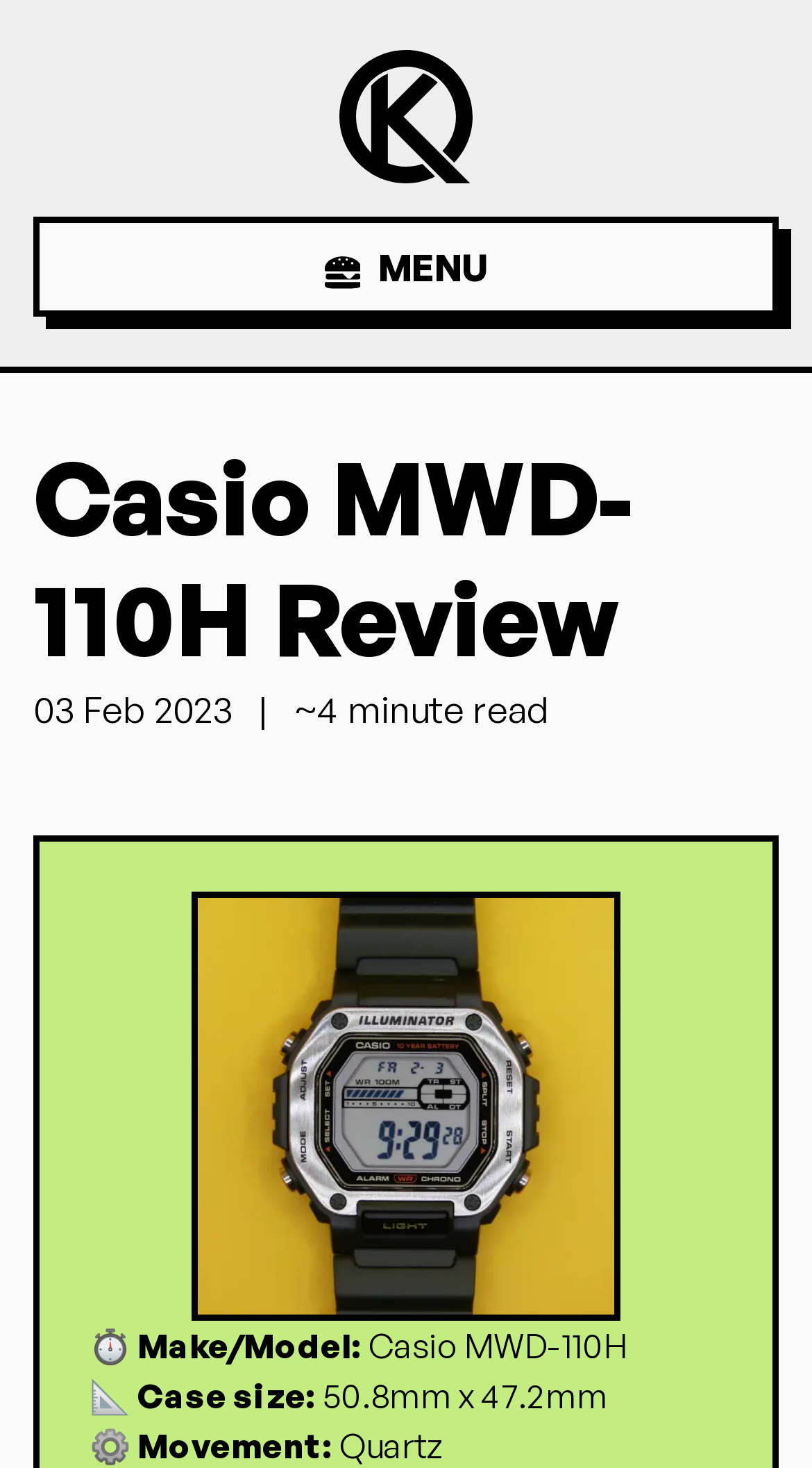What is the case size of the watch?
Refer to the image and provide a detailed answer to the question.

The case size of the watch can be found in the text 'Case size: 50.8mm x 47.2mm' which is located below the image of the watch and is denoted by the symbol.